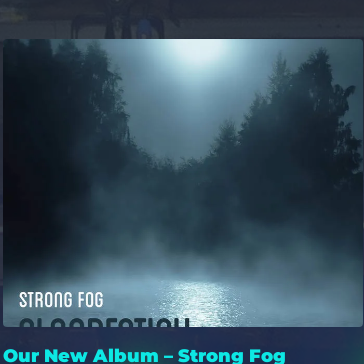What is the name of the artist or band?
Using the screenshot, give a one-word or short phrase answer.

CLAREDACTION